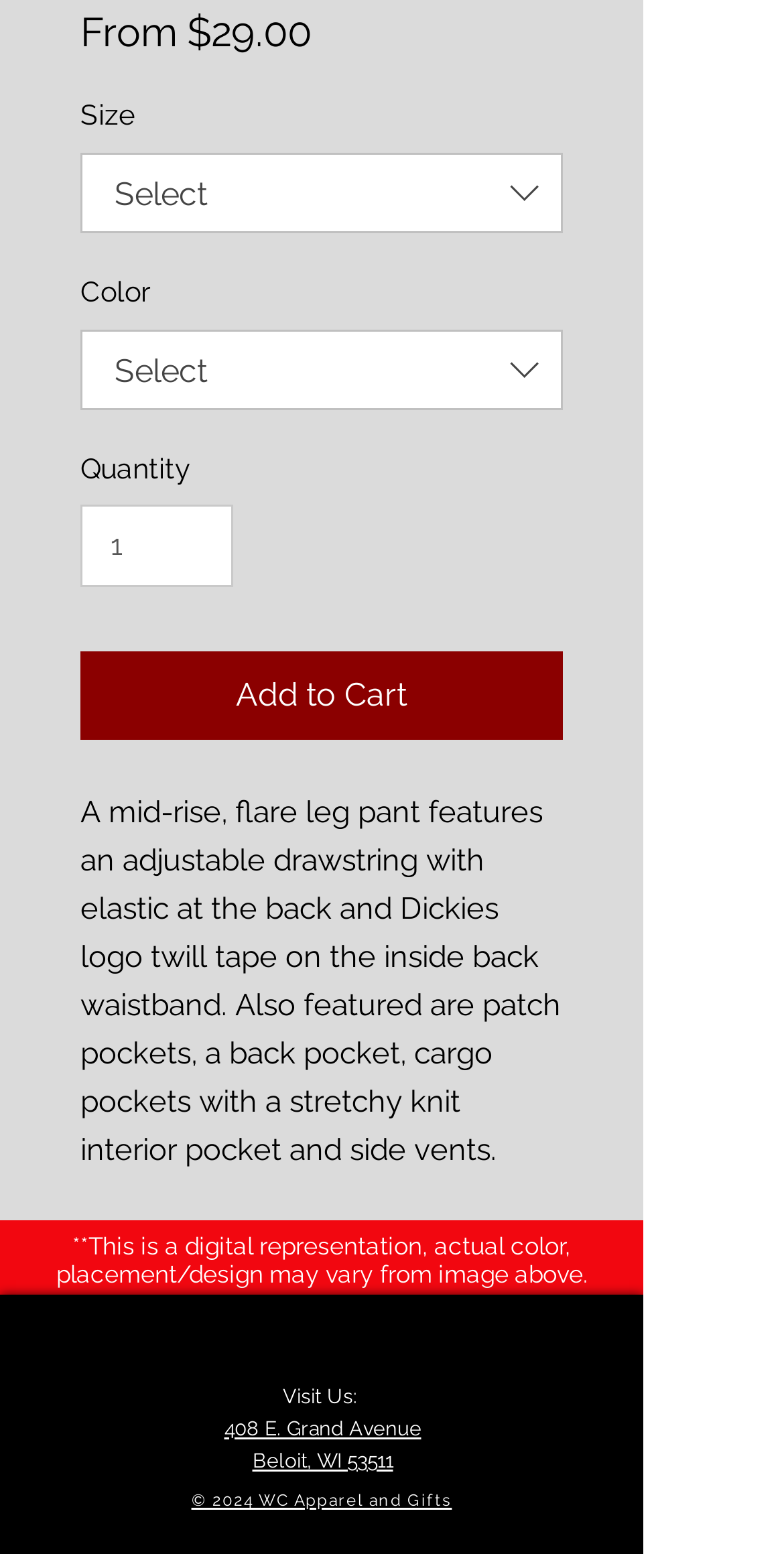Please provide a comprehensive response to the question based on the details in the image: What is the copyright year of the website?

The link '© 2024 WC Apparel and Gifts' indicates that the copyright year of the website is 2024.